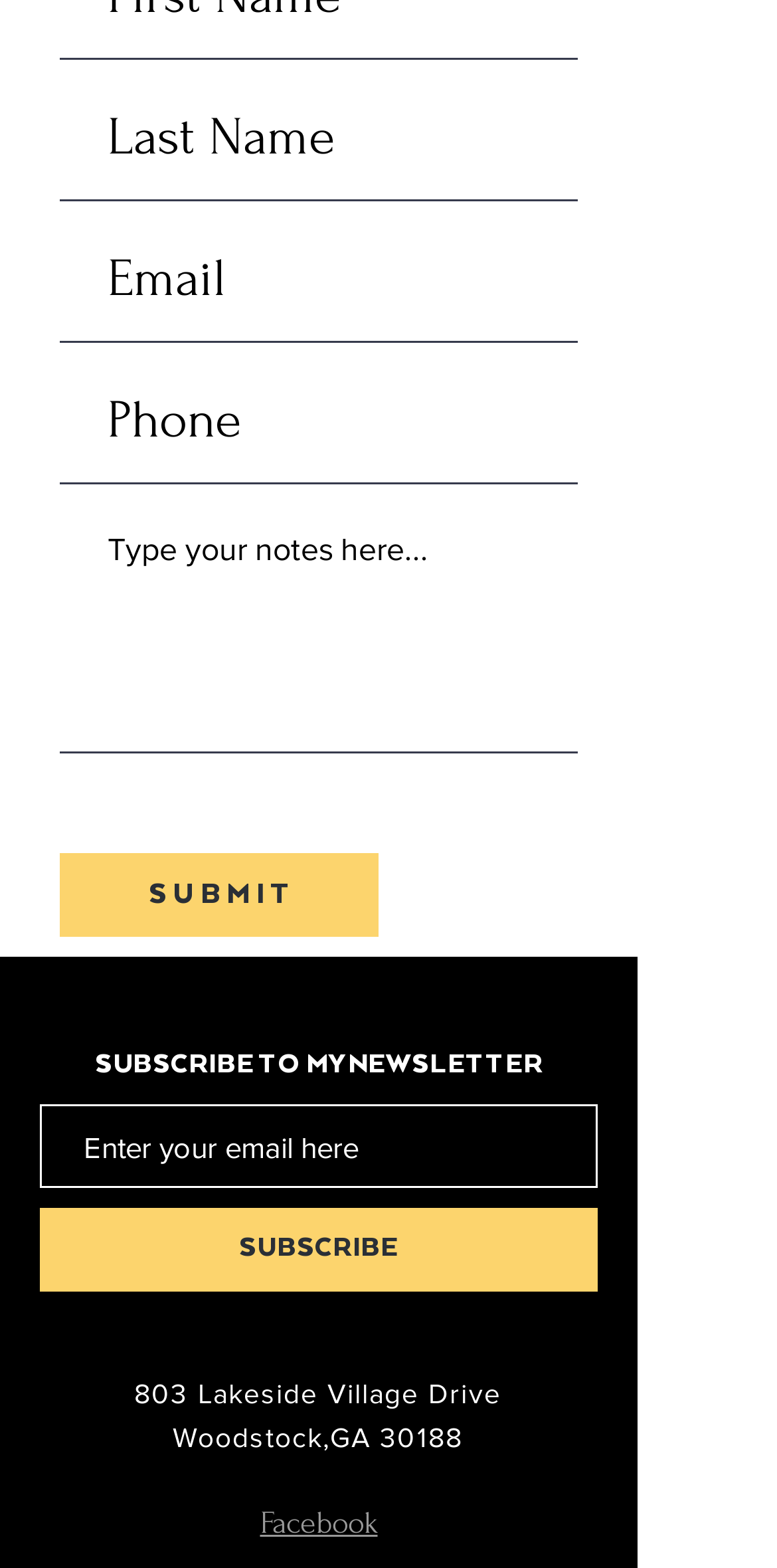Identify the bounding box coordinates necessary to click and complete the given instruction: "Enter email".

[0.077, 0.141, 0.744, 0.219]